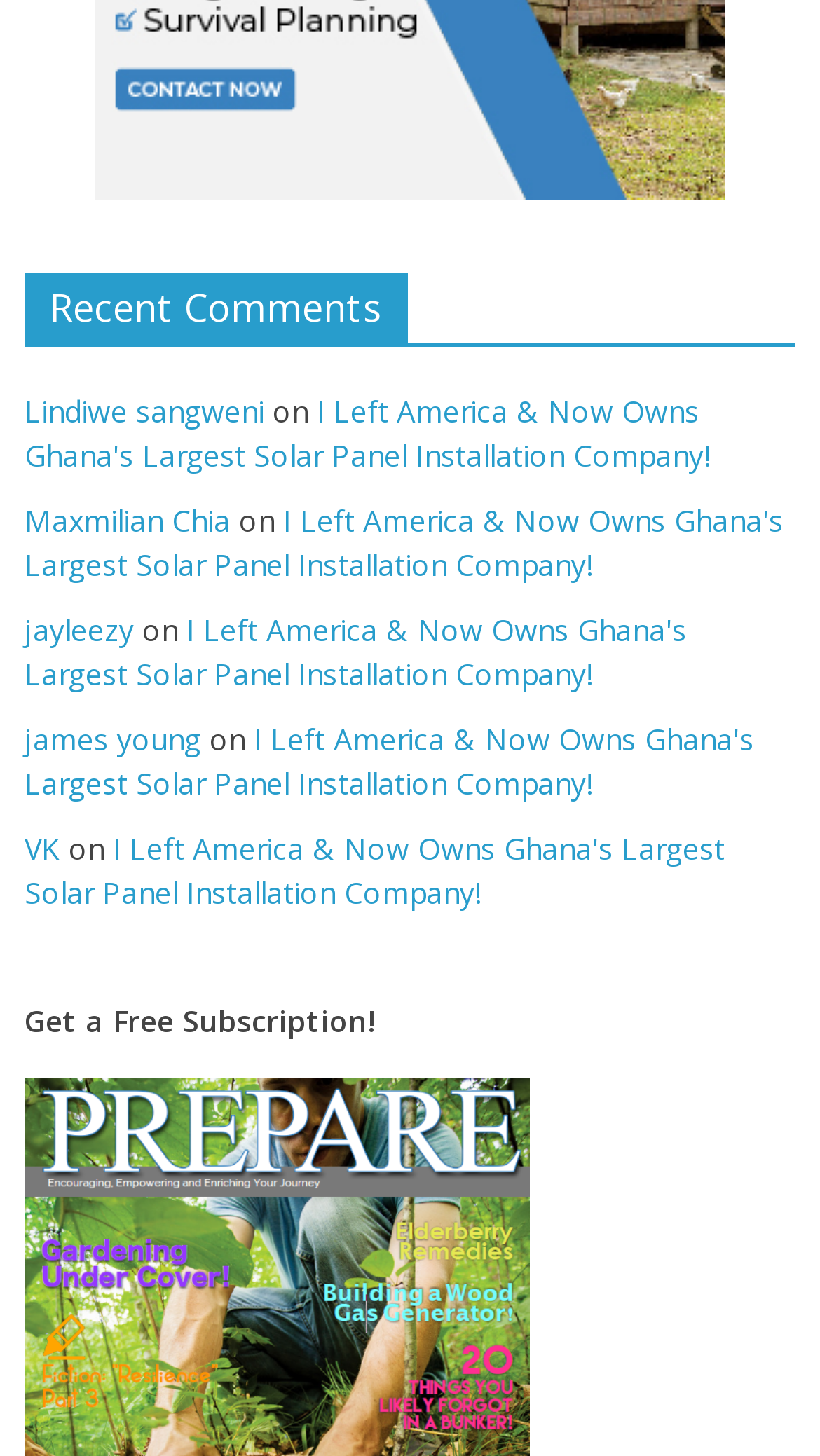Based on the element description, predict the bounding box coordinates (top-left x, top-left y, bottom-right x, bottom-right y) for the UI element in the screenshot: james young

[0.03, 0.494, 0.245, 0.522]